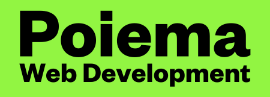Convey a rich and detailed description of the image.

The image features the logo for "Poiema Web Development," prominently displayed against a vibrant green background. The design emphasizes the brand name with bold, black typography, highlighting "Poiema" and its descriptive tagline "Web Development" below it. This visually striking logo reflects the company's focus on technology and web solutions, aimed at attracting attention and conveying professionalism in the digital space. The overall composition suggests creativity and reliability, aligning with their mission to provide development services tailored to business needs.